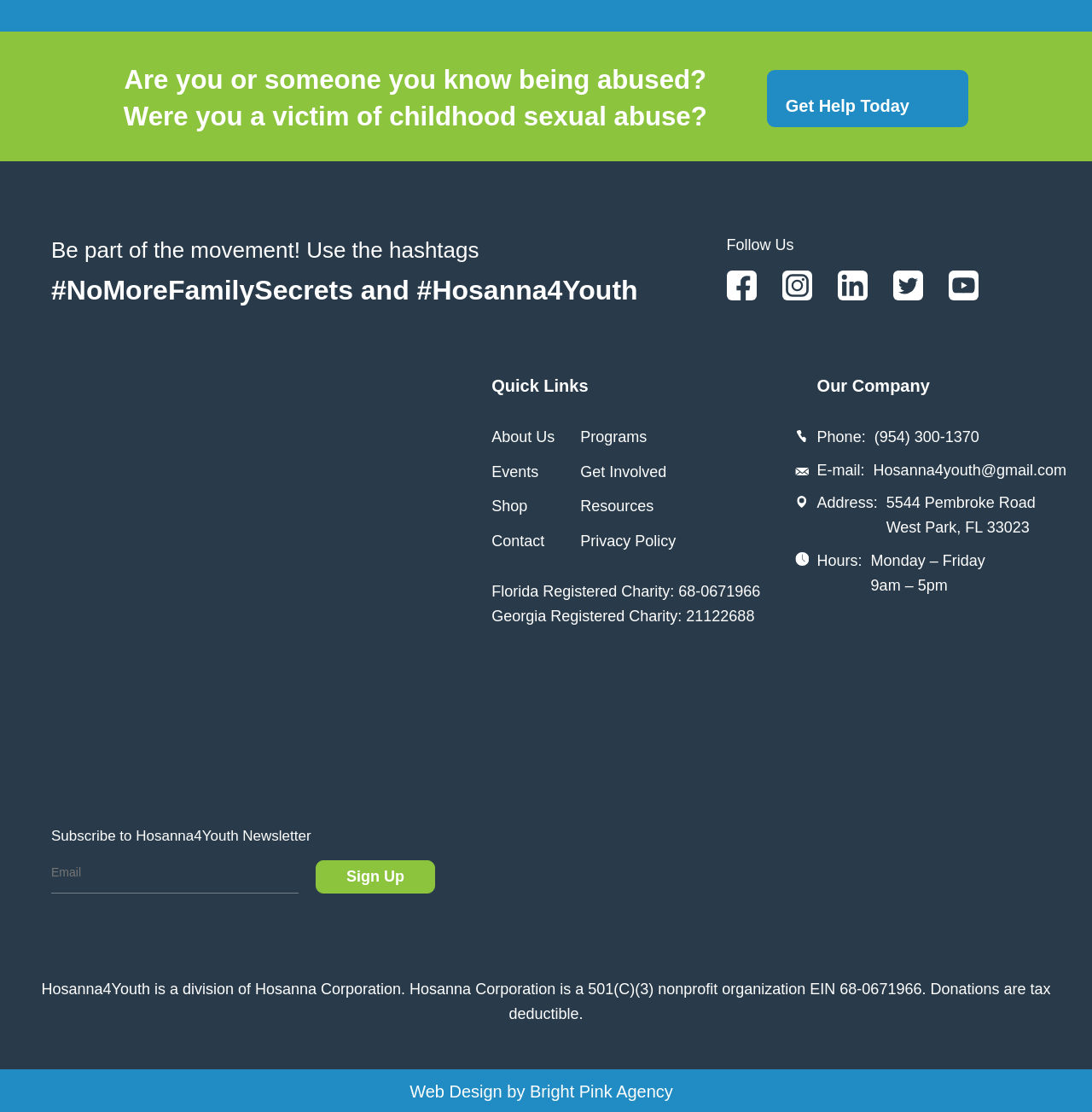Bounding box coordinates should be provided in the format (top-left x, top-left y, bottom-right x, bottom-right y) with all values between 0 and 1. Identify the bounding box for this UI element: parent_node: EMAIL * name="wpforms[fields][2]" placeholder="Email"

[0.047, 0.774, 0.273, 0.803]